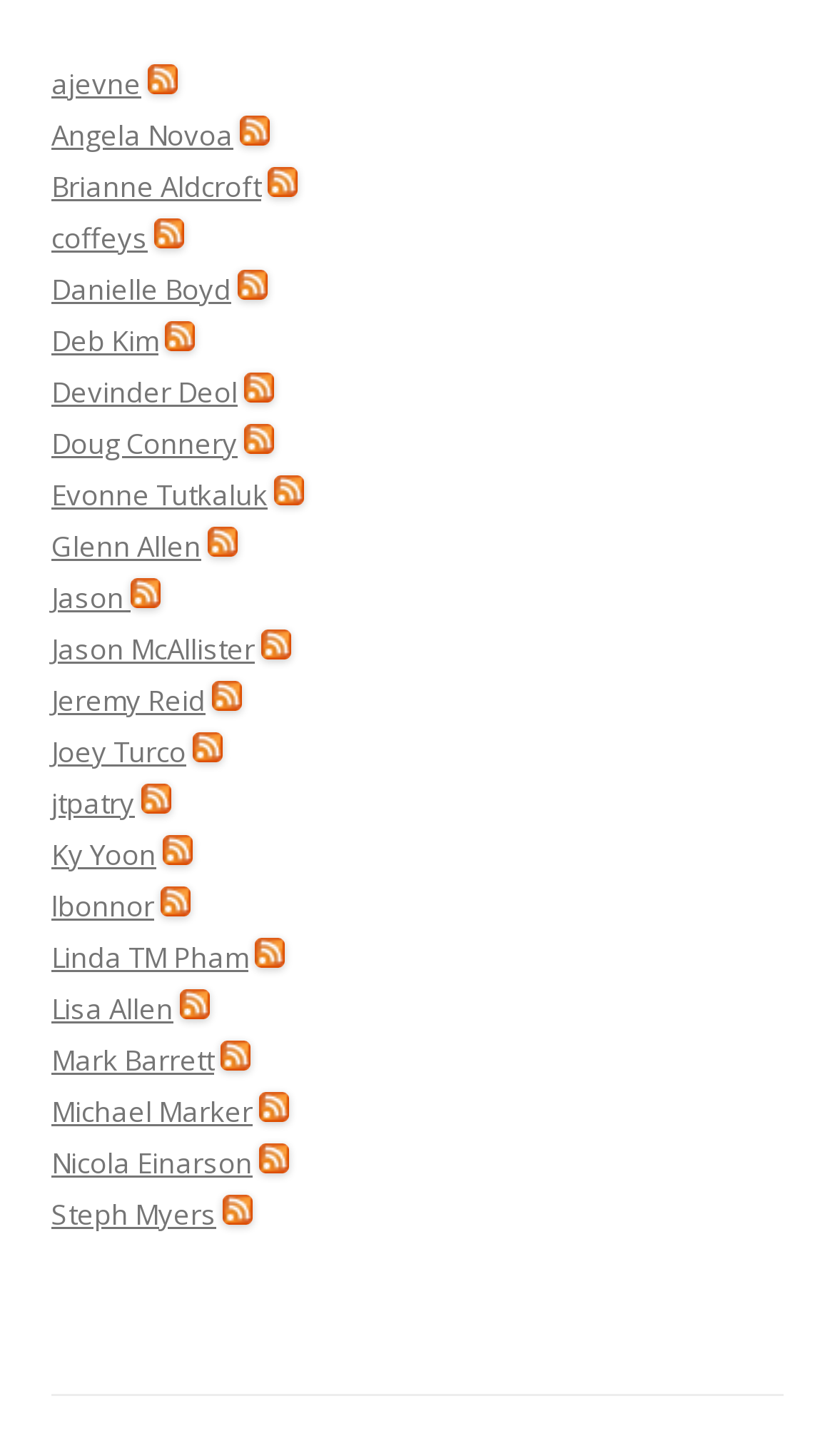Locate the coordinates of the bounding box for the clickable region that fulfills this instruction: "Access Lisa Allen's profile".

[0.062, 0.68, 0.208, 0.706]